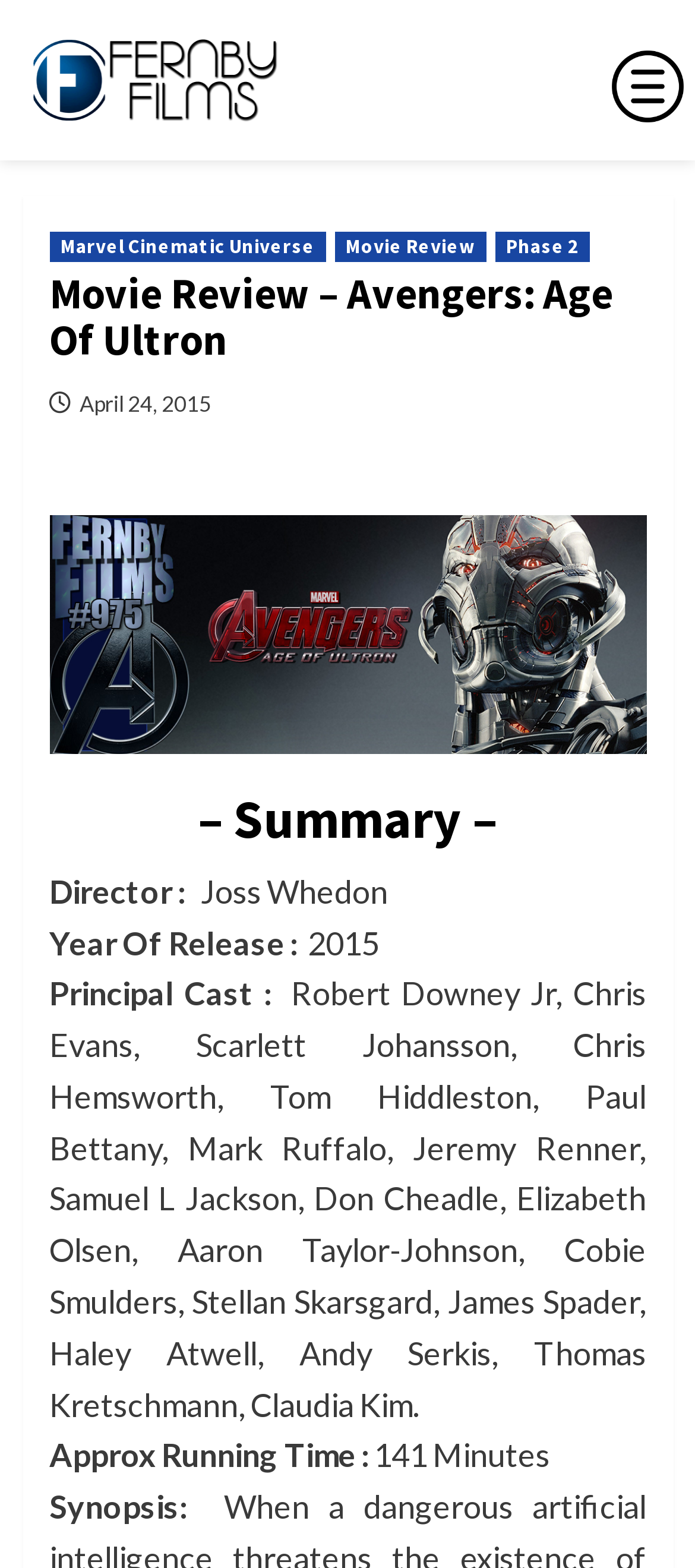What is the release year of Avengers: Age Of Ultron?
Please look at the screenshot and answer in one word or a short phrase.

2015